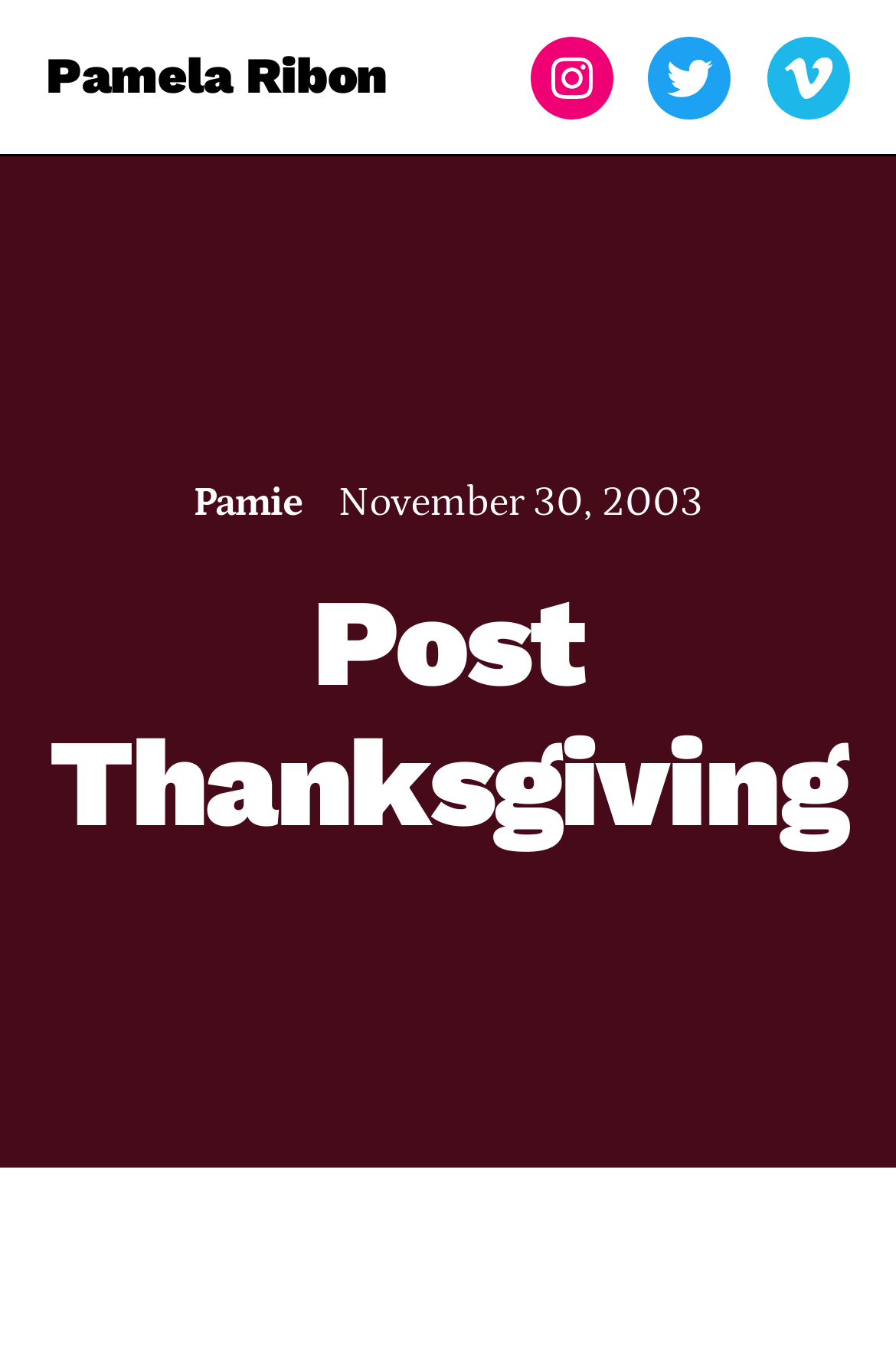What is the author's name?
Using the visual information, respond with a single word or phrase.

Pamela Ribon